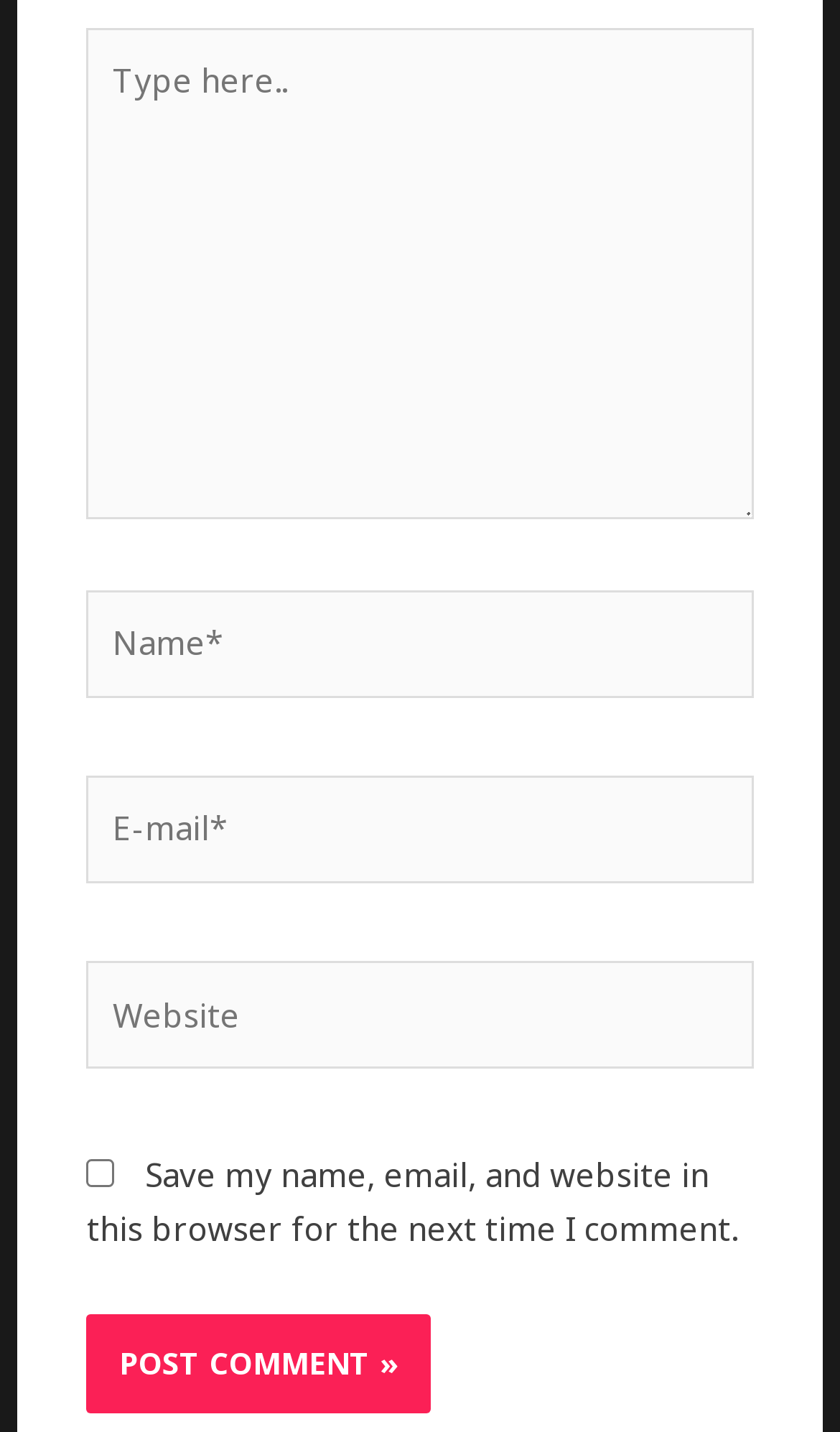Find the bounding box of the UI element described as: "parent_node: E-mail* name="email" placeholder="E-mail*"". The bounding box coordinates should be given as four float values between 0 and 1, i.e., [left, top, right, bottom].

[0.103, 0.542, 0.897, 0.617]